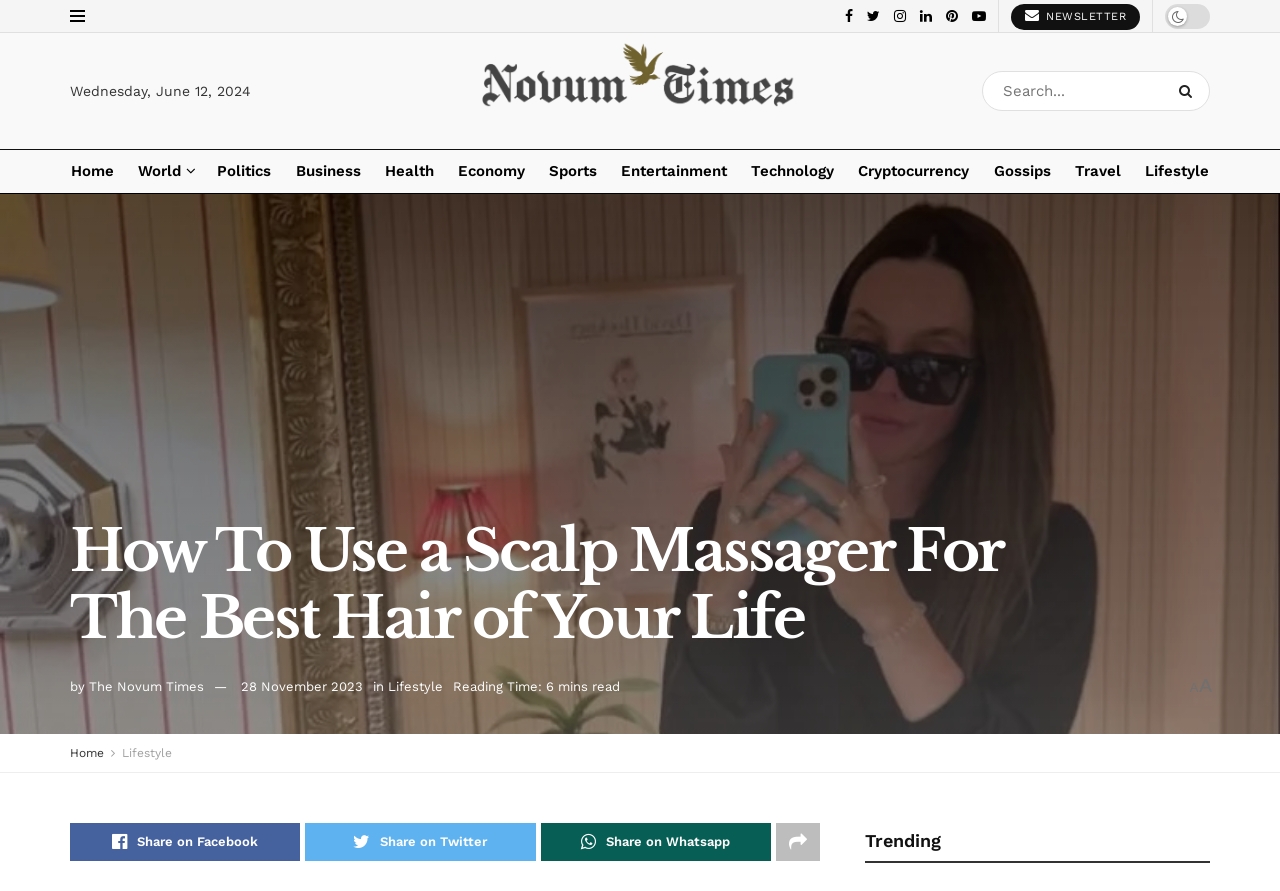Specify the bounding box coordinates of the area that needs to be clicked to achieve the following instruction: "Read the latest news".

[0.79, 0.004, 0.891, 0.034]